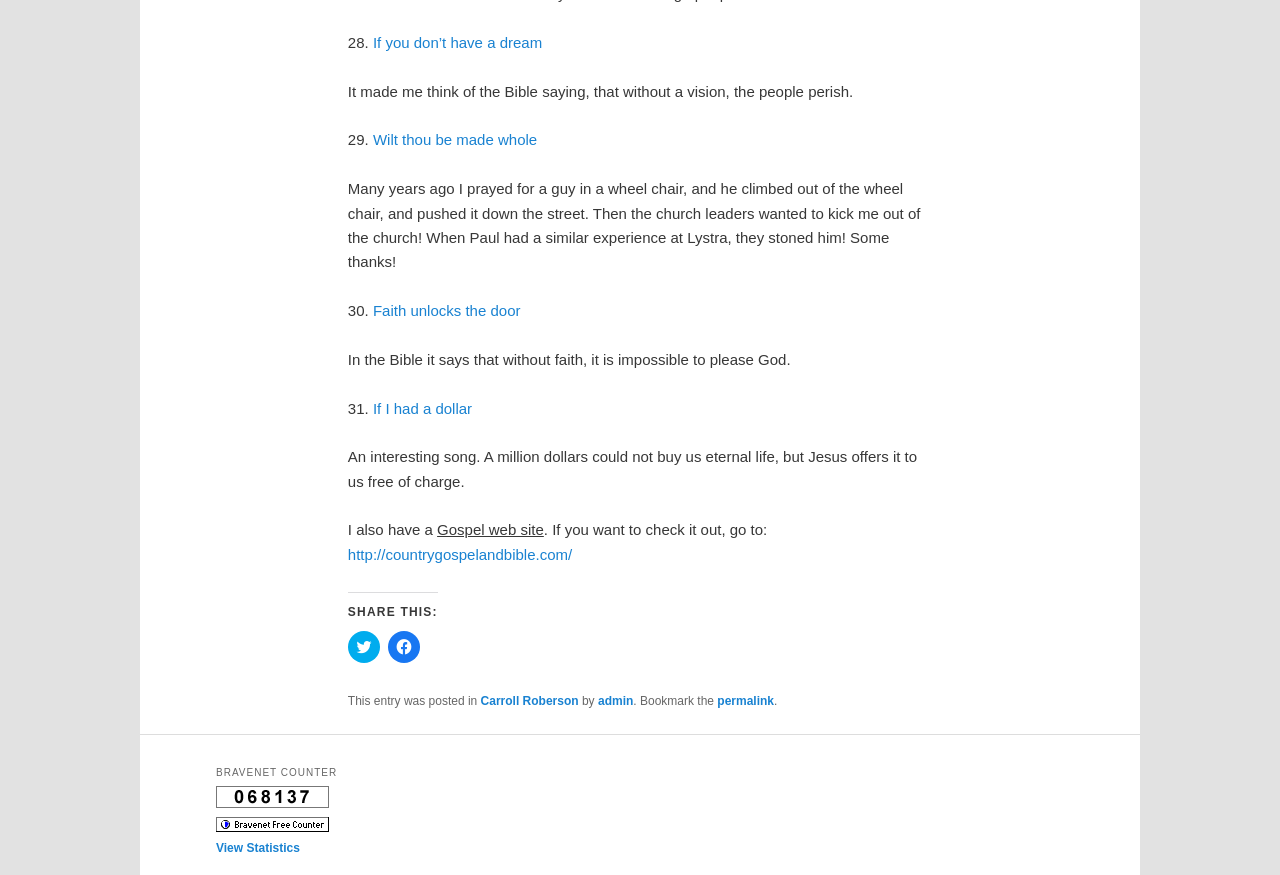Please find the bounding box coordinates of the element that you should click to achieve the following instruction: "Visit the Gospel web site". The coordinates should be presented as four float numbers between 0 and 1: [left, top, right, bottom].

[0.272, 0.624, 0.447, 0.643]